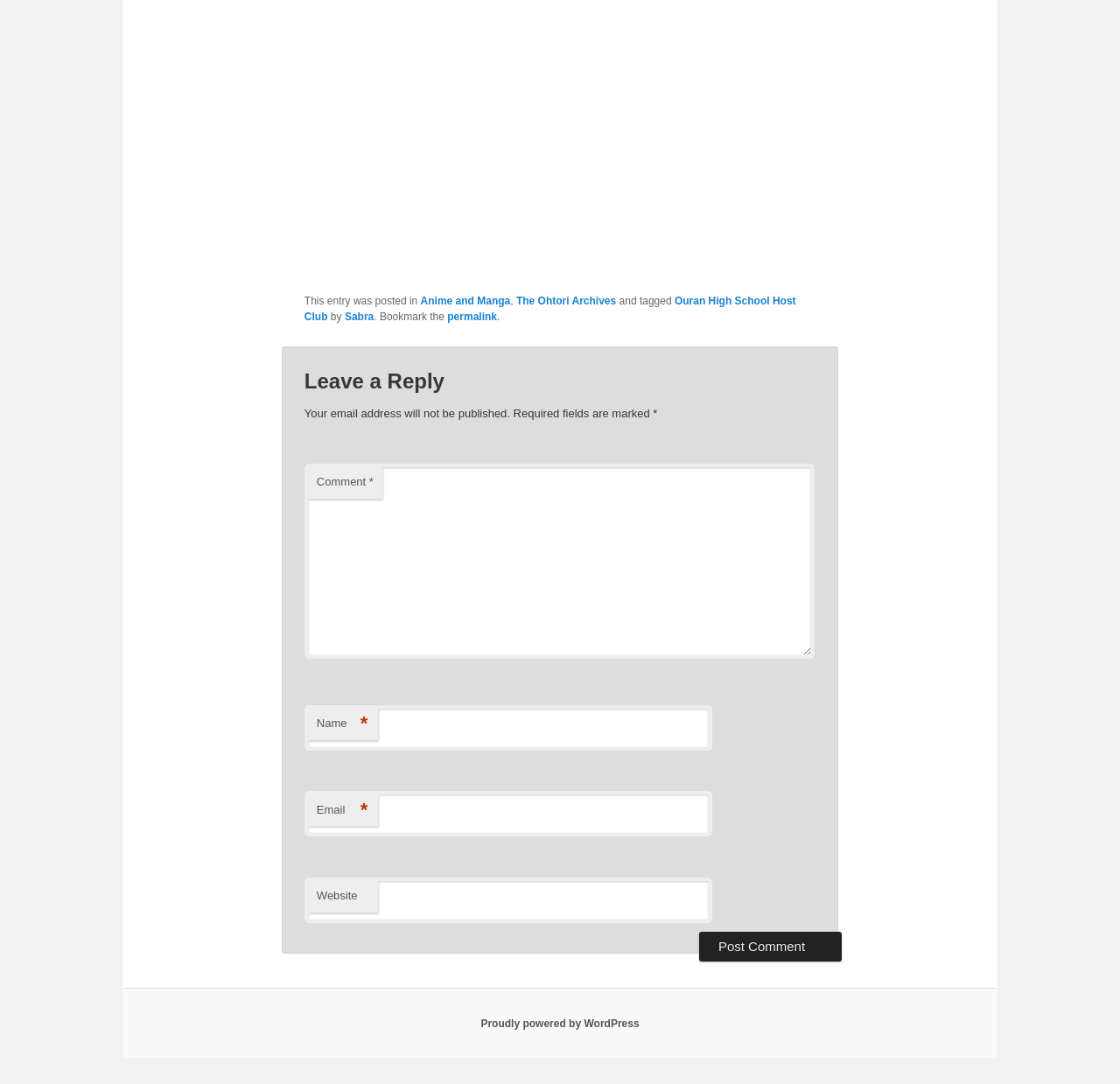What is required to post a comment?
Could you give a comprehensive explanation in response to this question?

The required fields to post a comment can be determined by looking at the textboxes and their corresponding labels. The textboxes labeled 'Name', 'Email', and 'Comment' all have an asterisk symbol, indicating that they are required fields.